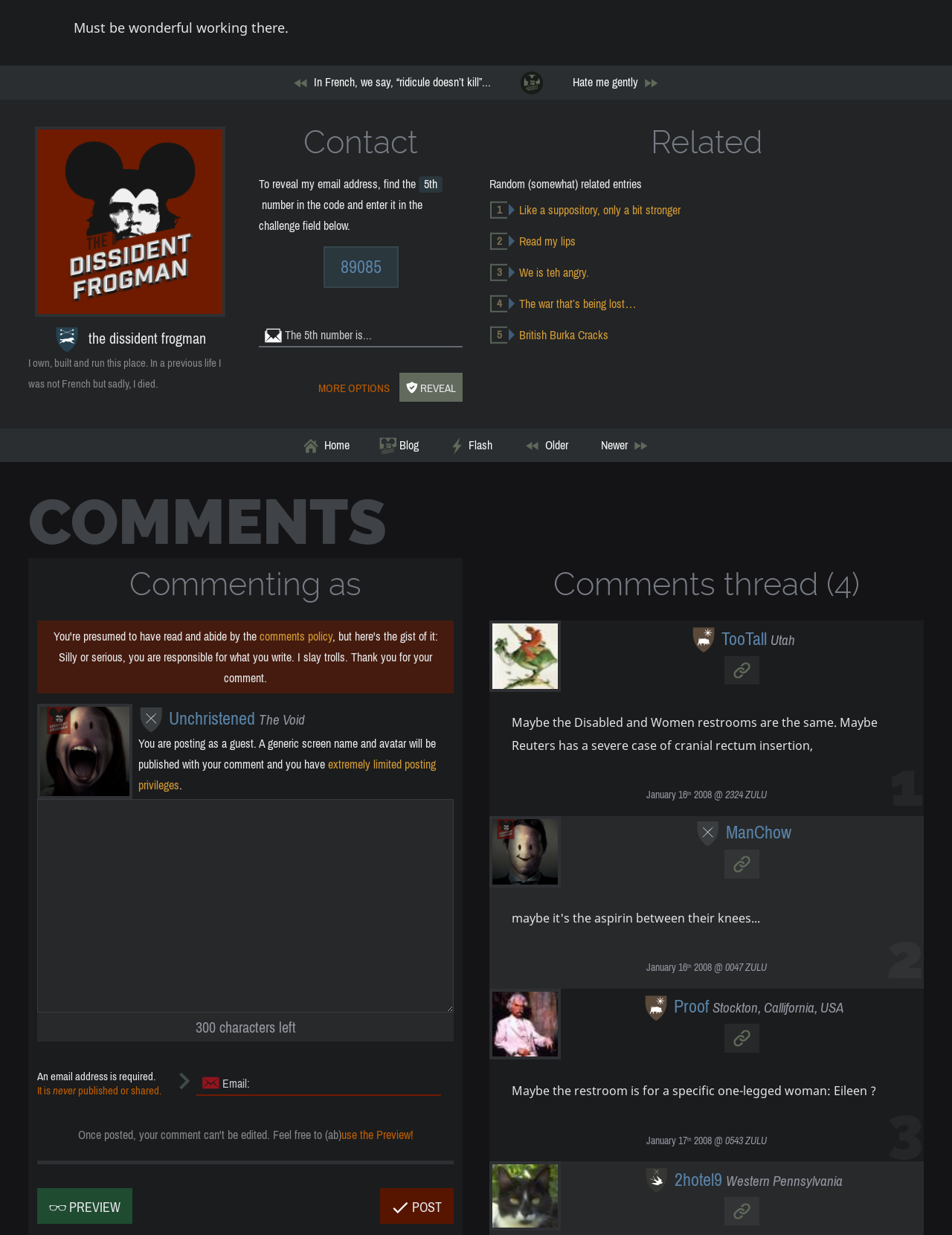Pinpoint the bounding box coordinates for the area that should be clicked to perform the following instruction: "Click the 'POST' button".

[0.399, 0.962, 0.477, 0.991]